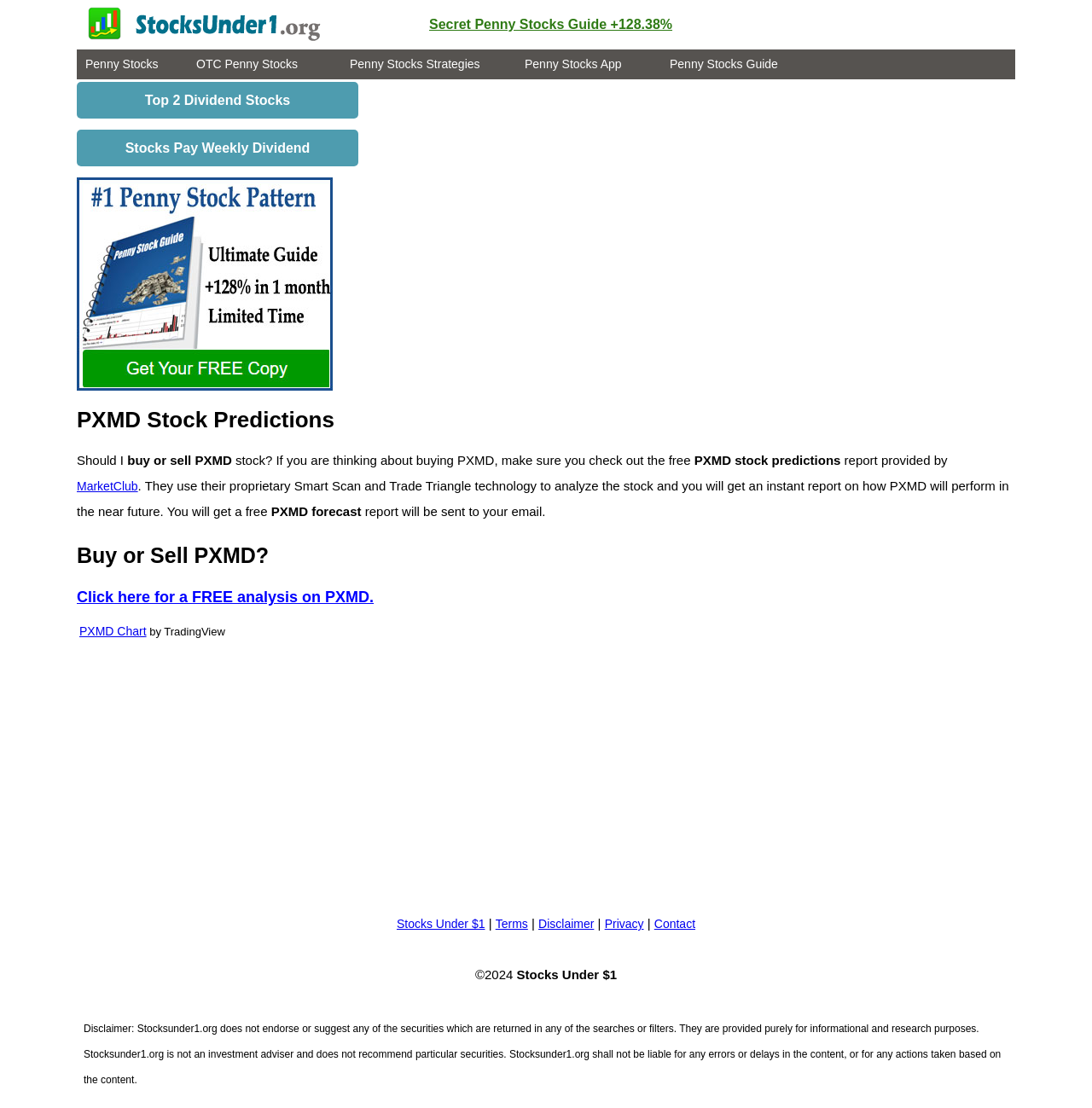Identify the bounding box coordinates for the region of the element that should be clicked to carry out the instruction: "Click the 'Penny Stocks' link". The bounding box coordinates should be four float numbers between 0 and 1, i.e., [left, top, right, bottom].

[0.078, 0.052, 0.145, 0.064]